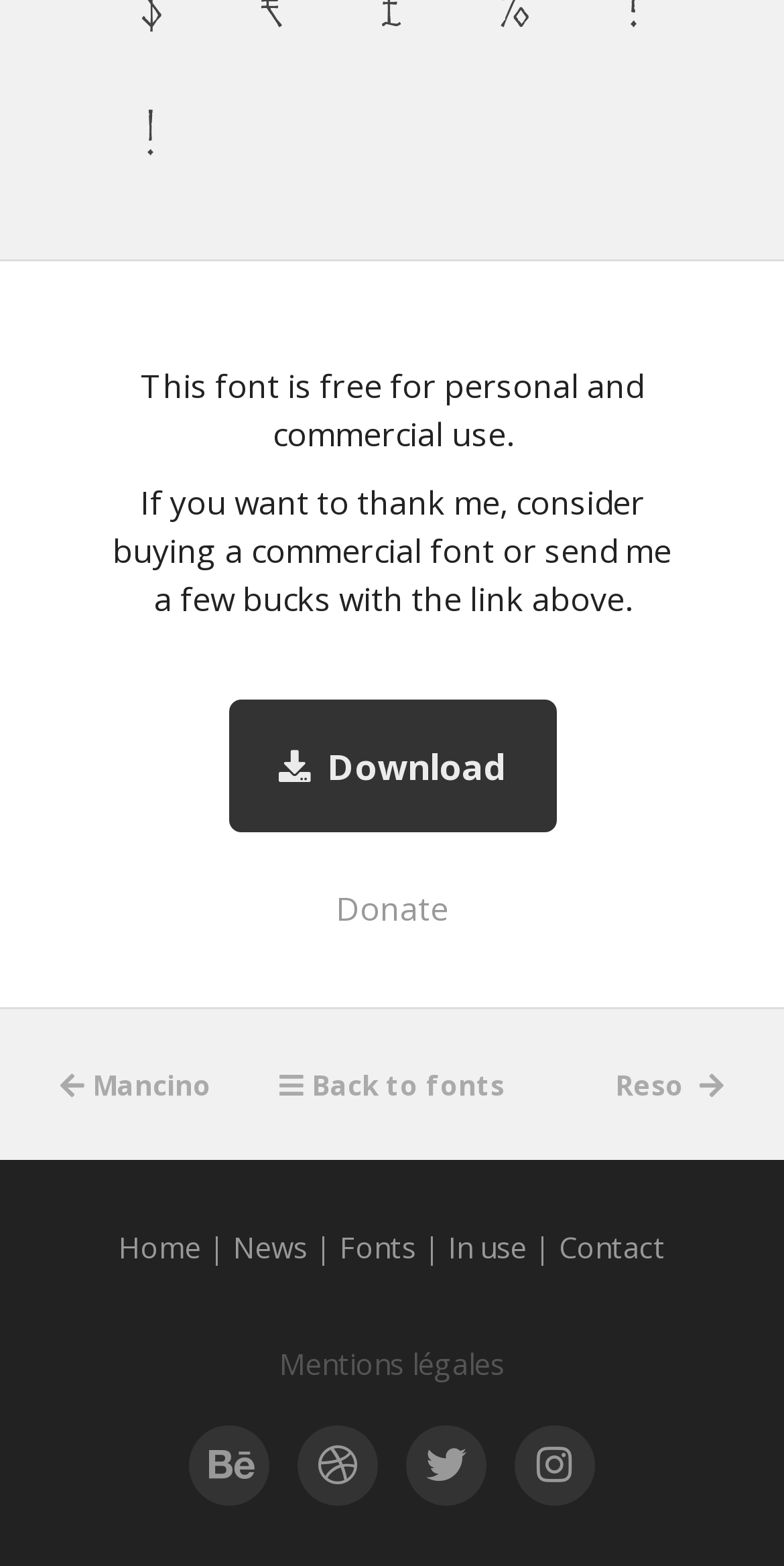Using the elements shown in the image, answer the question comprehensively: What are the main sections of the website?

The website has a navigation menu with links to 'Home', 'News', 'Fonts', 'In use', and 'Contact' pages. This suggests that these are the main sections of the website.